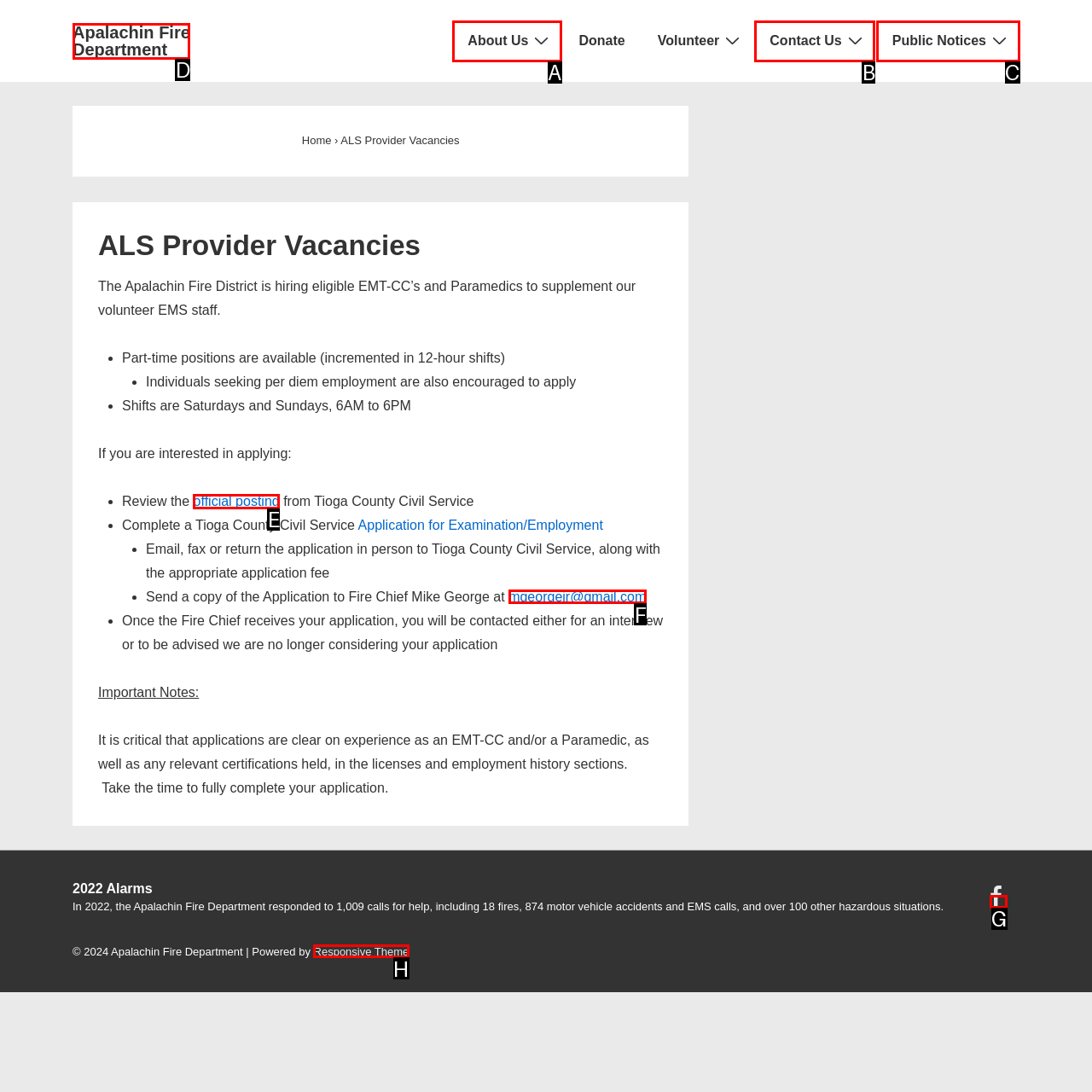For the given instruction: Click on mgeorgejr@gmail.com, determine which boxed UI element should be clicked. Answer with the letter of the corresponding option directly.

F